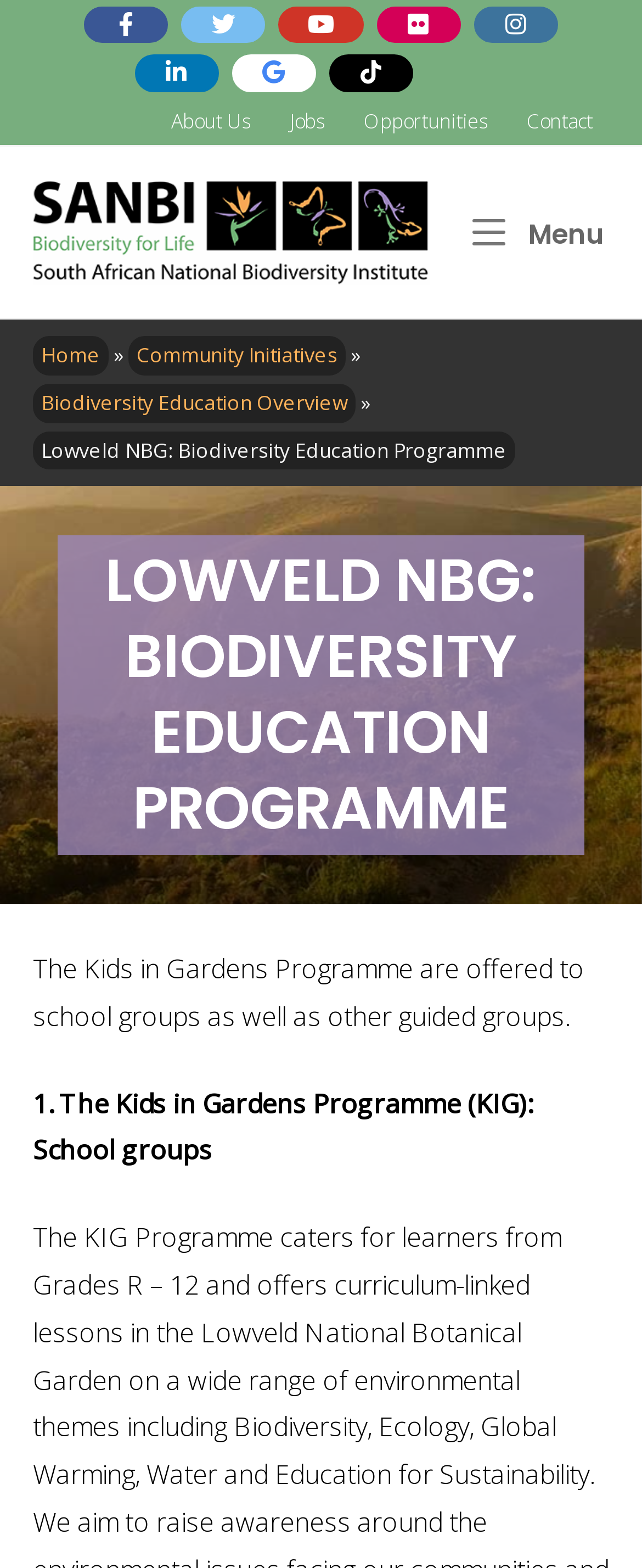Locate the bounding box coordinates of the segment that needs to be clicked to meet this instruction: "explore Community Initiatives".

[0.2, 0.215, 0.538, 0.239]